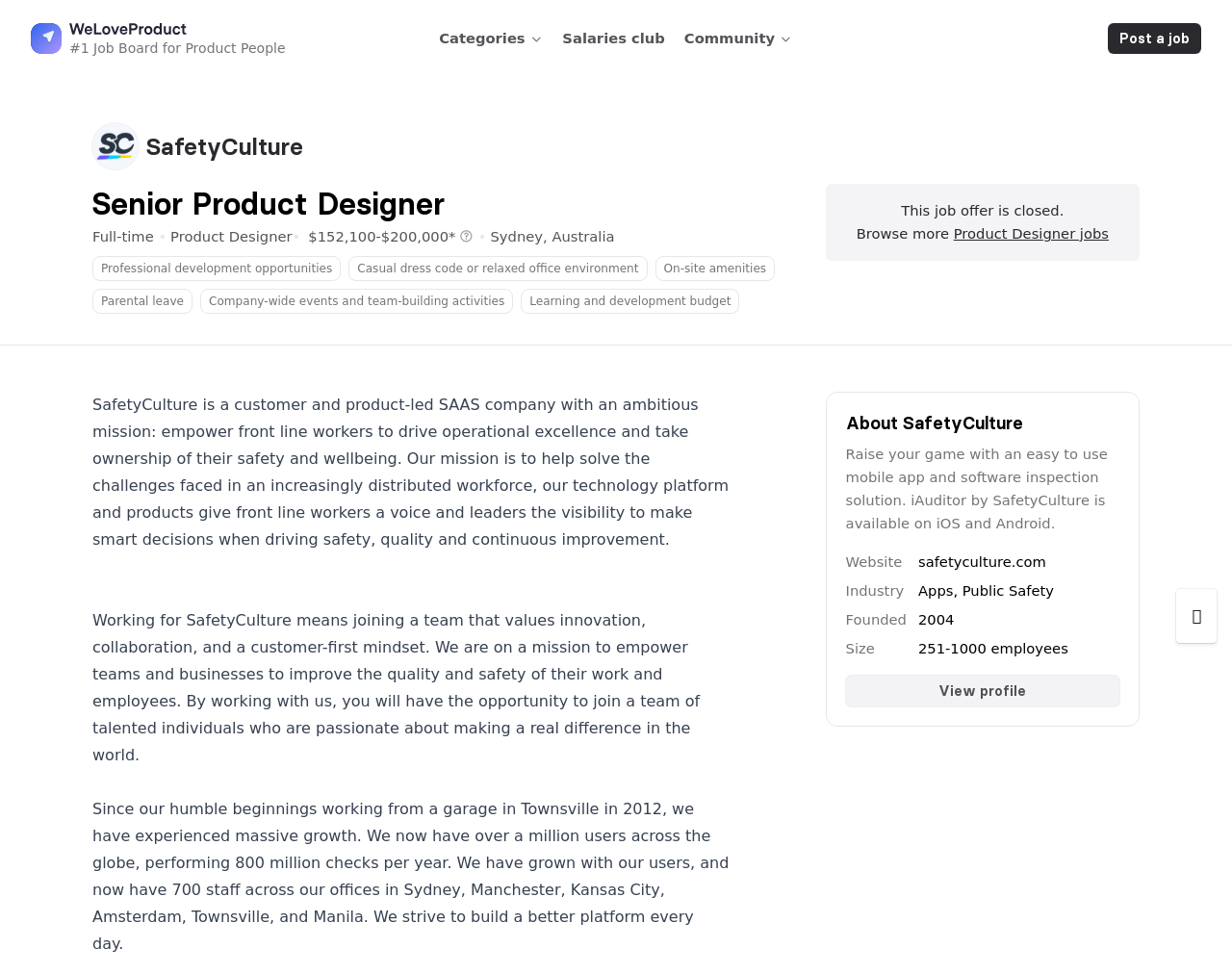Explain in detail what is displayed on the webpage.

The webpage is a job posting for a Senior Product Designer position at SafetyCulture. At the top of the page, there is a logo of SafetyCulture, accompanied by a link to the company's profile. Below the logo, the job title "Senior Product Designer" is prominently displayed in a heading. 

To the right of the job title, there is a section displaying the job details, including the job type (Full-time), salary range ($152,100-$200,000), and location (Sydney, Australia). 

Below the job details, there are several sections highlighting the company's benefits, including professional development opportunities, casual dress code, on-site amenities, parental leave, company-wide events, and learning and development budget. 

The main content of the page is divided into three sections. The first section describes the company's mission and values, emphasizing its customer and product-led approach. The second section outlines the company's culture, highlighting its focus on innovation, collaboration, and customer satisfaction. The third section provides a brief history of the company, including its growth and expansion.

On the right side of the page, there is a section providing additional information about SafetyCulture, including a link to its website, industry, founding year, and company size. There is also a "View profile" button that allows users to view more information about the company.

At the bottom of the page, there is a notice indicating that the job offer is closed, along with a link to browse more Product Designer jobs.